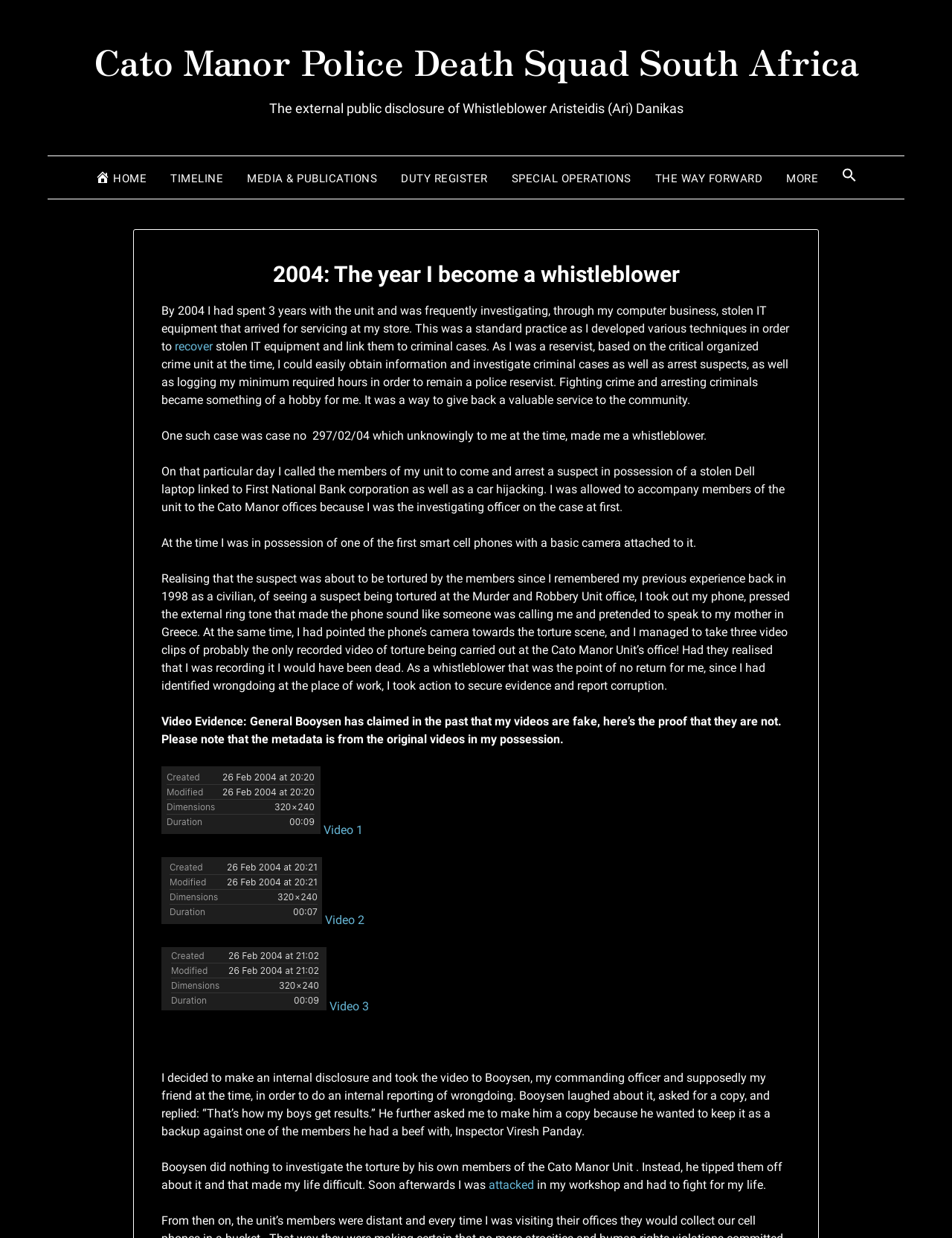Identify and provide the bounding box for the element described by: "The Way Forward".

[0.705, 0.126, 0.851, 0.159]